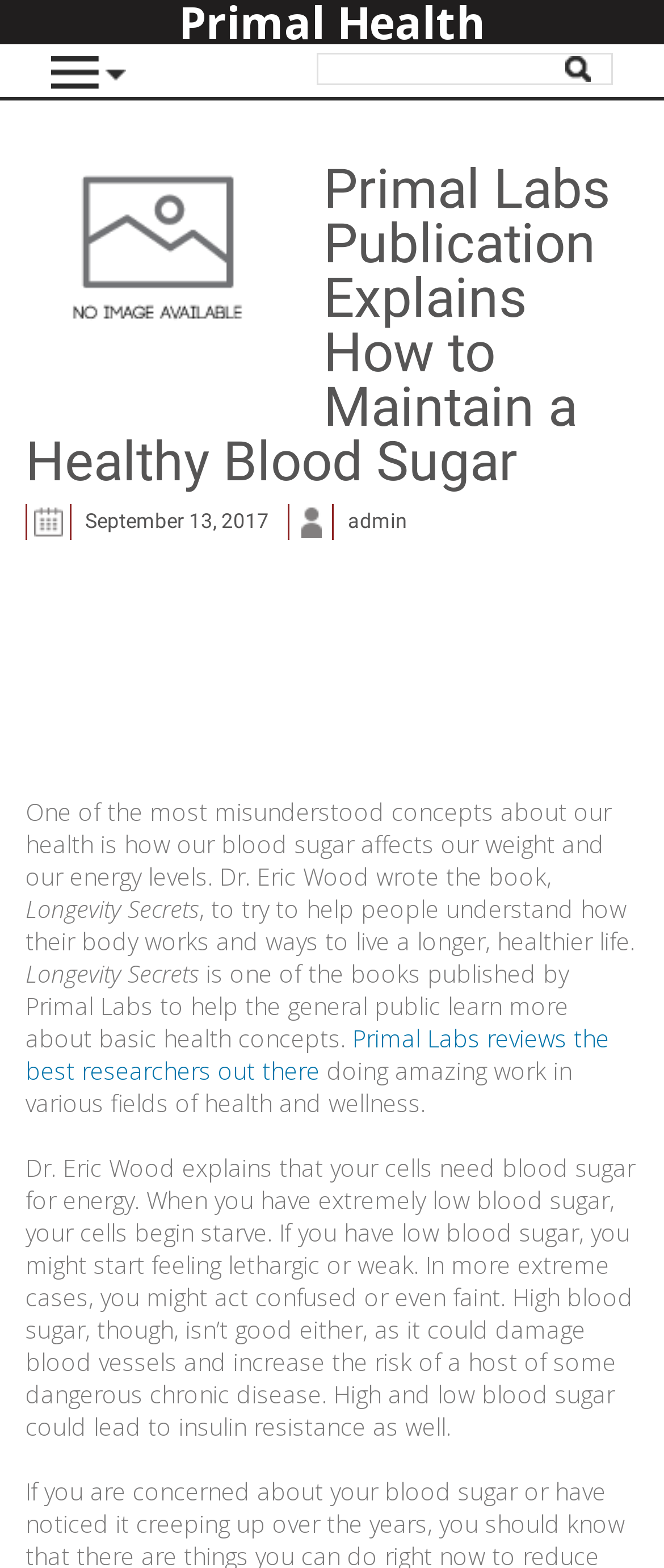Construct a comprehensive description capturing every detail on the webpage.

The webpage is about Primal Labs and its publication on maintaining healthy blood sugar levels. At the top, there is a link to "Primal Health" and a search bar with a textbox and an image. Below the search bar, there is a heading that reads "Primal Labs Publication Explains How to Maintain a Healthy Blood Sugar". 

To the right of the heading, there is a timestamp indicating the publication date, September 13, 2017, and a link to the author, "admin". The main content of the webpage is a series of paragraphs that discuss the importance of blood sugar levels and how they affect our weight and energy levels. The text explains that Dr. Eric Wood wrote a book, "Longevity Secrets", to help people understand how their body works and ways to live a longer, healthier life. 

The text also mentions that Primal Labs publishes books to help the general public learn more about basic health concepts. There is a link to "Primal Labs reviews the best researchers out there" and the text continues to explain the effects of low and high blood sugar levels on our bodies. Overall, the webpage appears to be an article or blog post about the importance of maintaining healthy blood sugar levels.